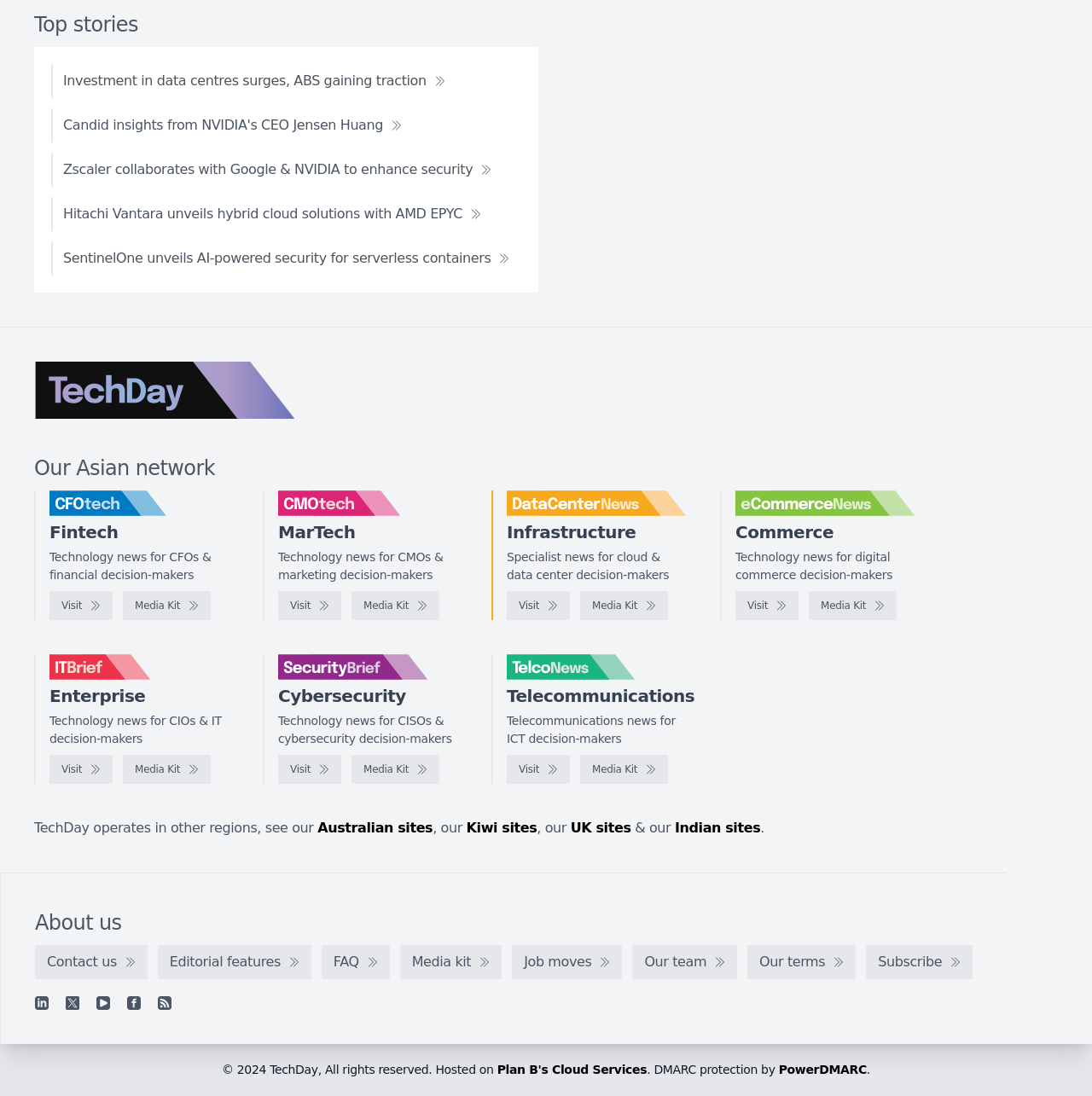What is the main topic of the webpage?
Using the image as a reference, give a one-word or short phrase answer.

Technology news